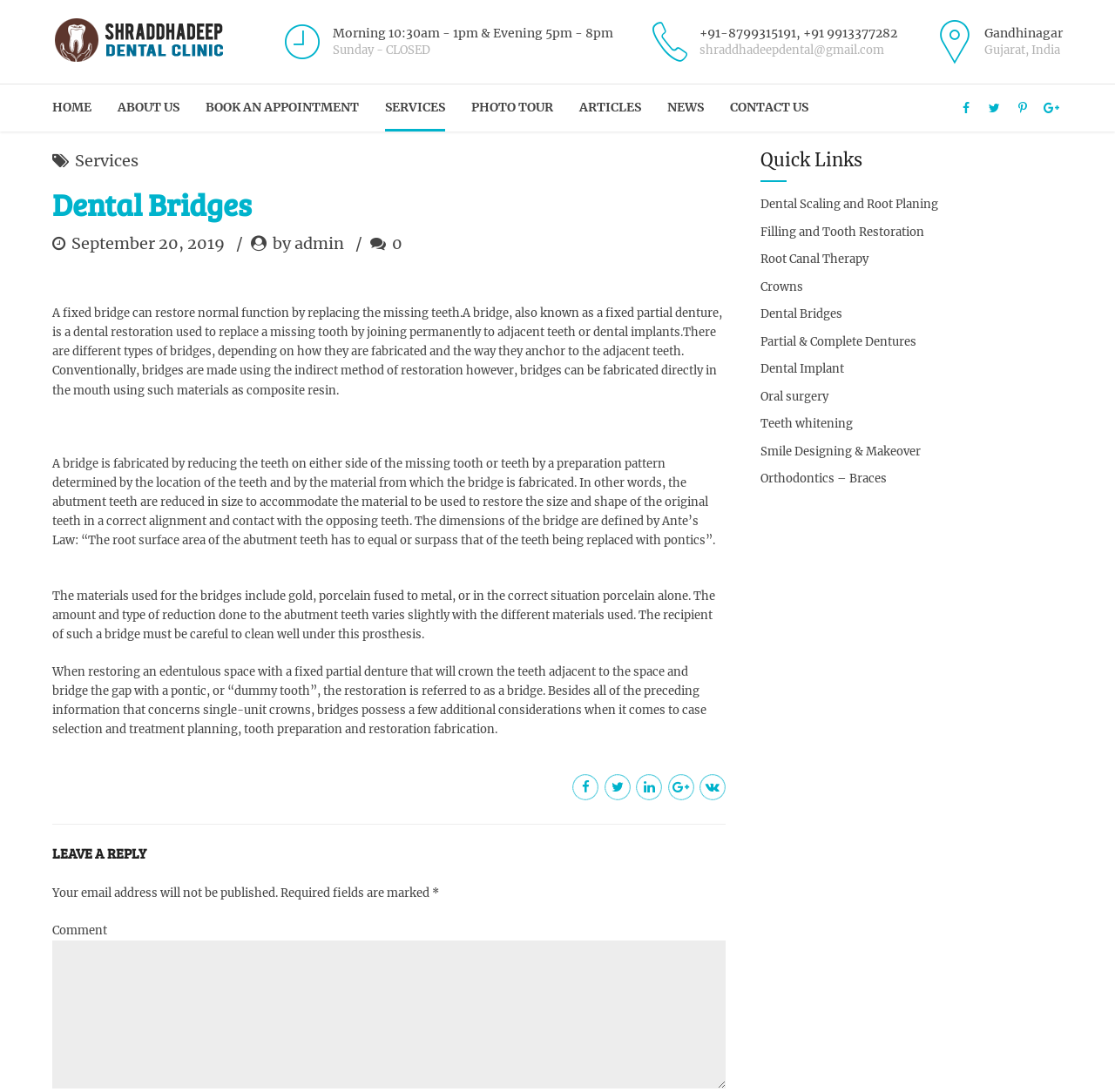Find the bounding box coordinates for the area that should be clicked to accomplish the instruction: "Enter a comment in the text box".

[0.047, 0.861, 0.651, 0.996]